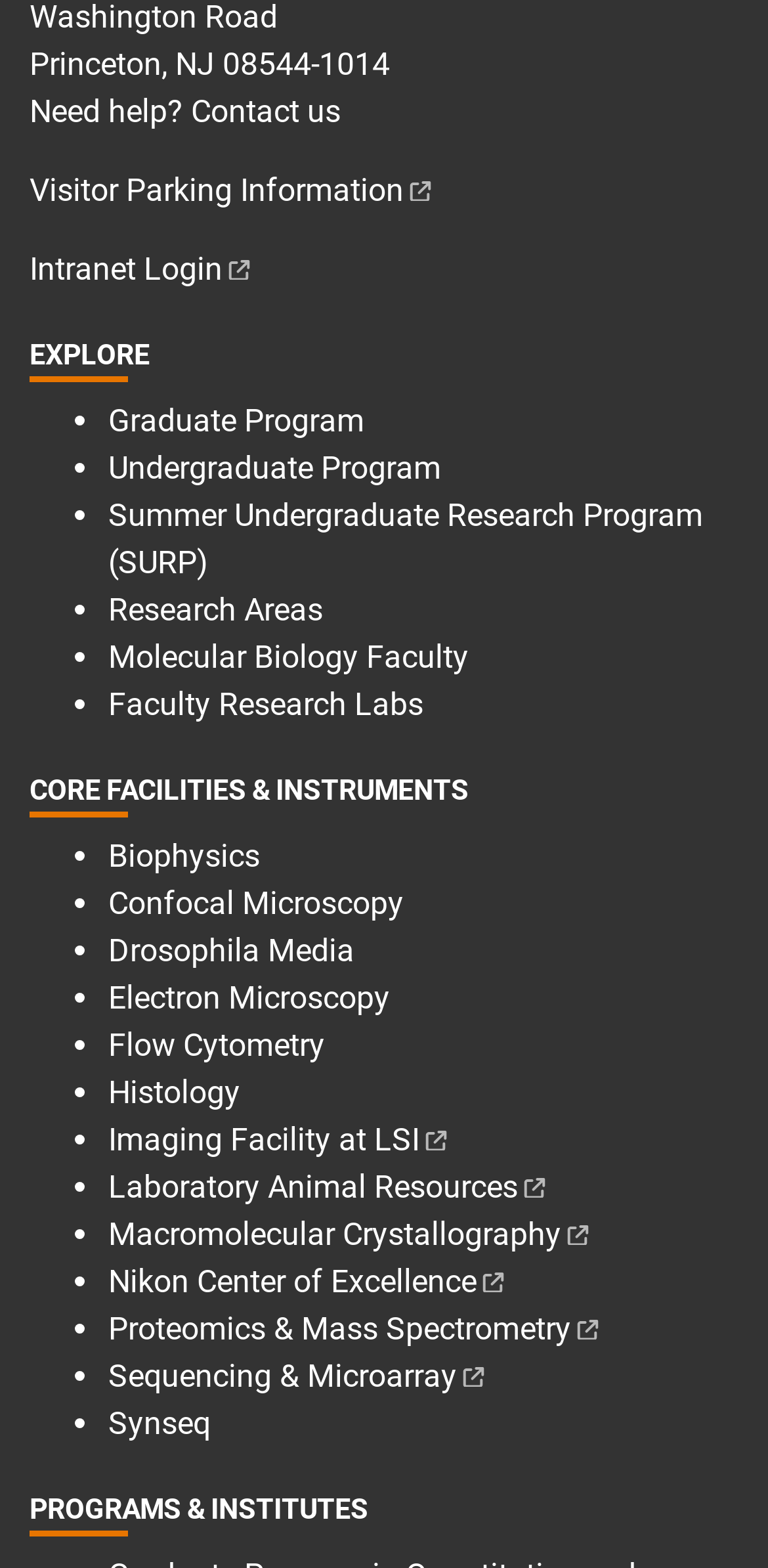Please identify the bounding box coordinates of the clickable element to fulfill the following instruction: "Click on 'Contact us'". The coordinates should be four float numbers between 0 and 1, i.e., [left, top, right, bottom].

[0.249, 0.059, 0.444, 0.083]